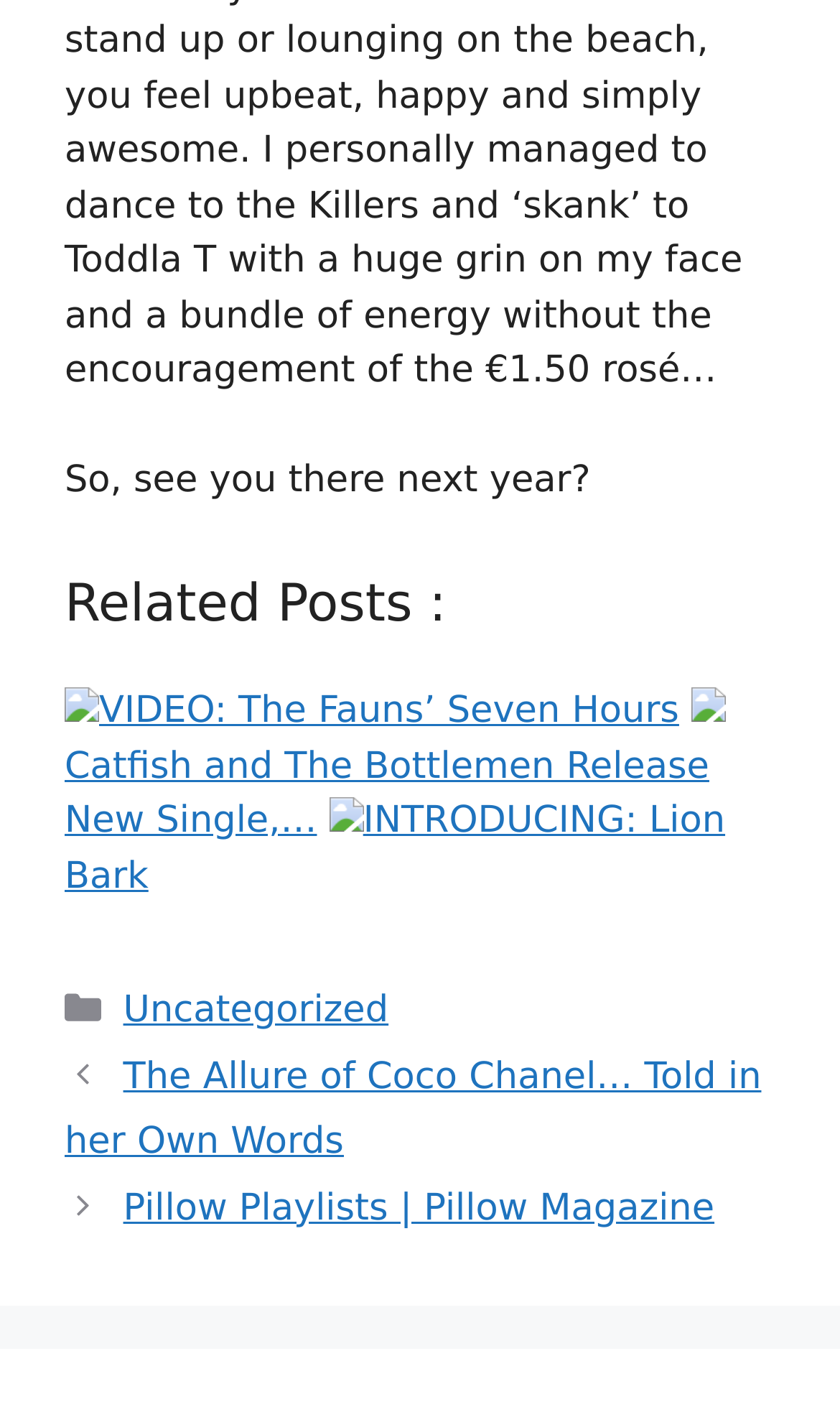Locate the bounding box coordinates of the area you need to click to fulfill this instruction: 'Read the 'Pillow Playlists | Pillow Magazine' article'. The coordinates must be in the form of four float numbers ranging from 0 to 1: [left, top, right, bottom].

[0.147, 0.844, 0.85, 0.874]